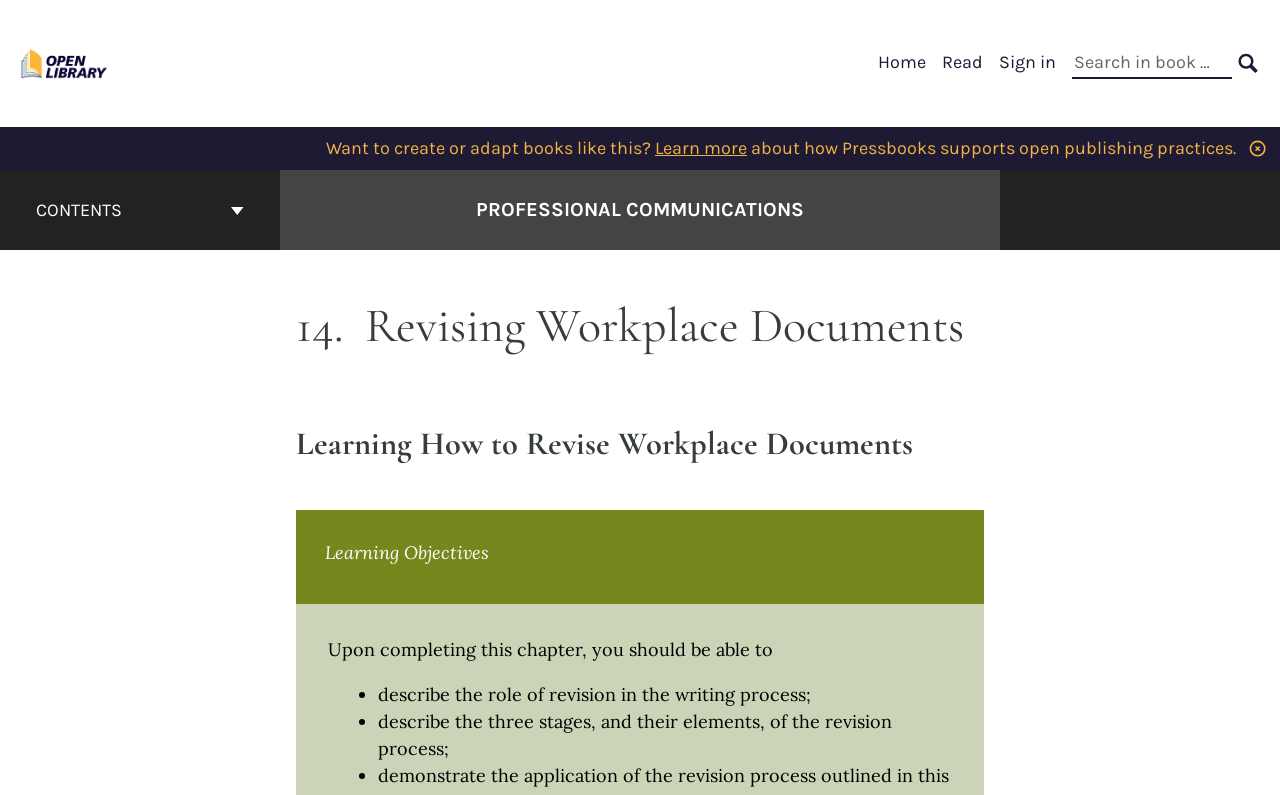Please locate the clickable area by providing the bounding box coordinates to follow this instruction: "Open the Open Library Publishing Platform".

[0.012, 0.066, 0.09, 0.09]